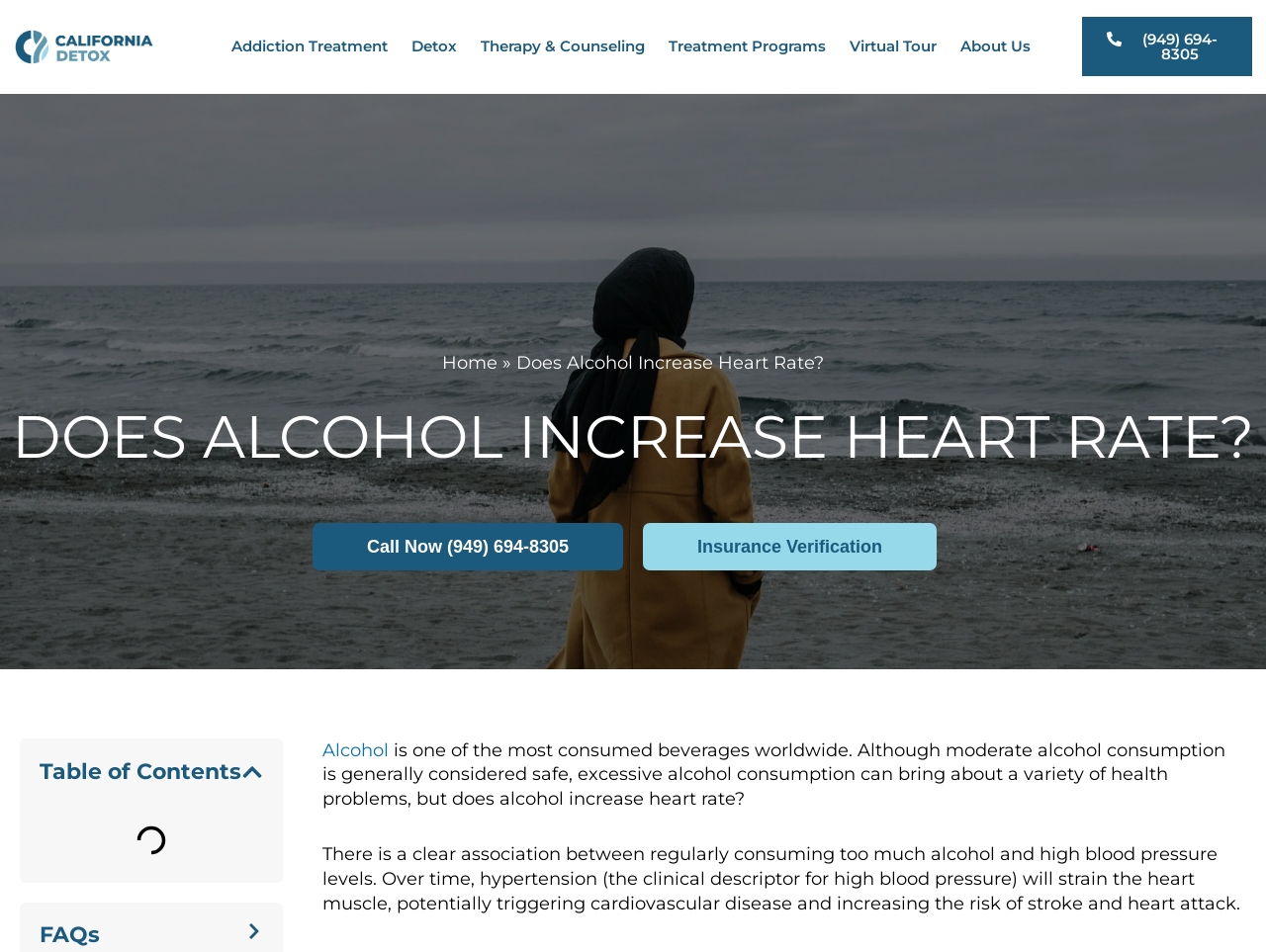Please identify the bounding box coordinates of the area that needs to be clicked to follow this instruction: "Call (949) 694-8305".

[0.854, 0.018, 0.989, 0.08]